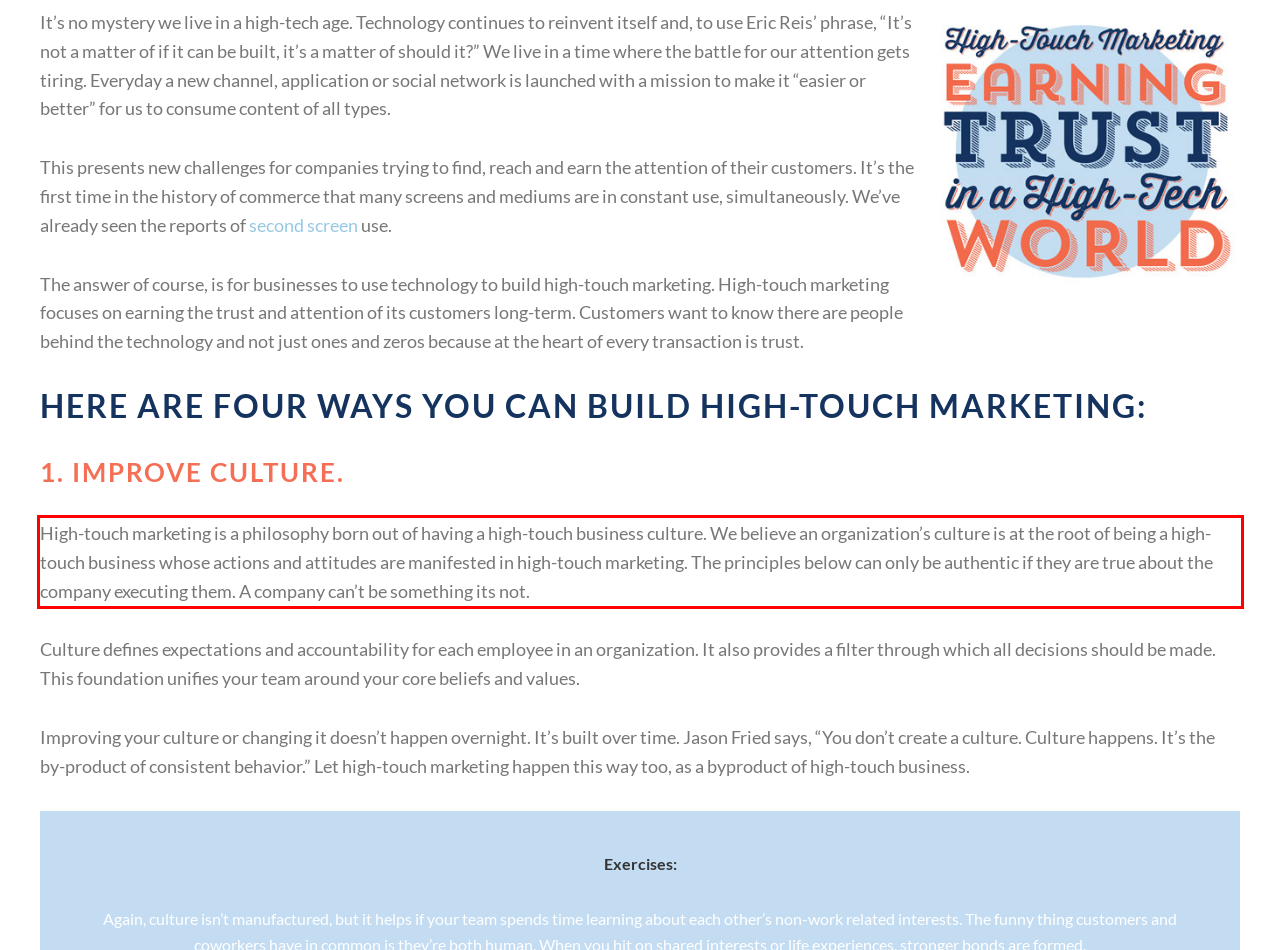Please analyze the provided webpage screenshot and perform OCR to extract the text content from the red rectangle bounding box.

High-touch marketing is a philosophy born out of having a high-touch business culture. We believe an organization’s culture is at the root of being a high-touch business whose actions and attitudes are manifested in high-touch marketing. The principles below can only be authentic if they are true about the company executing them. A company can’t be something its not.